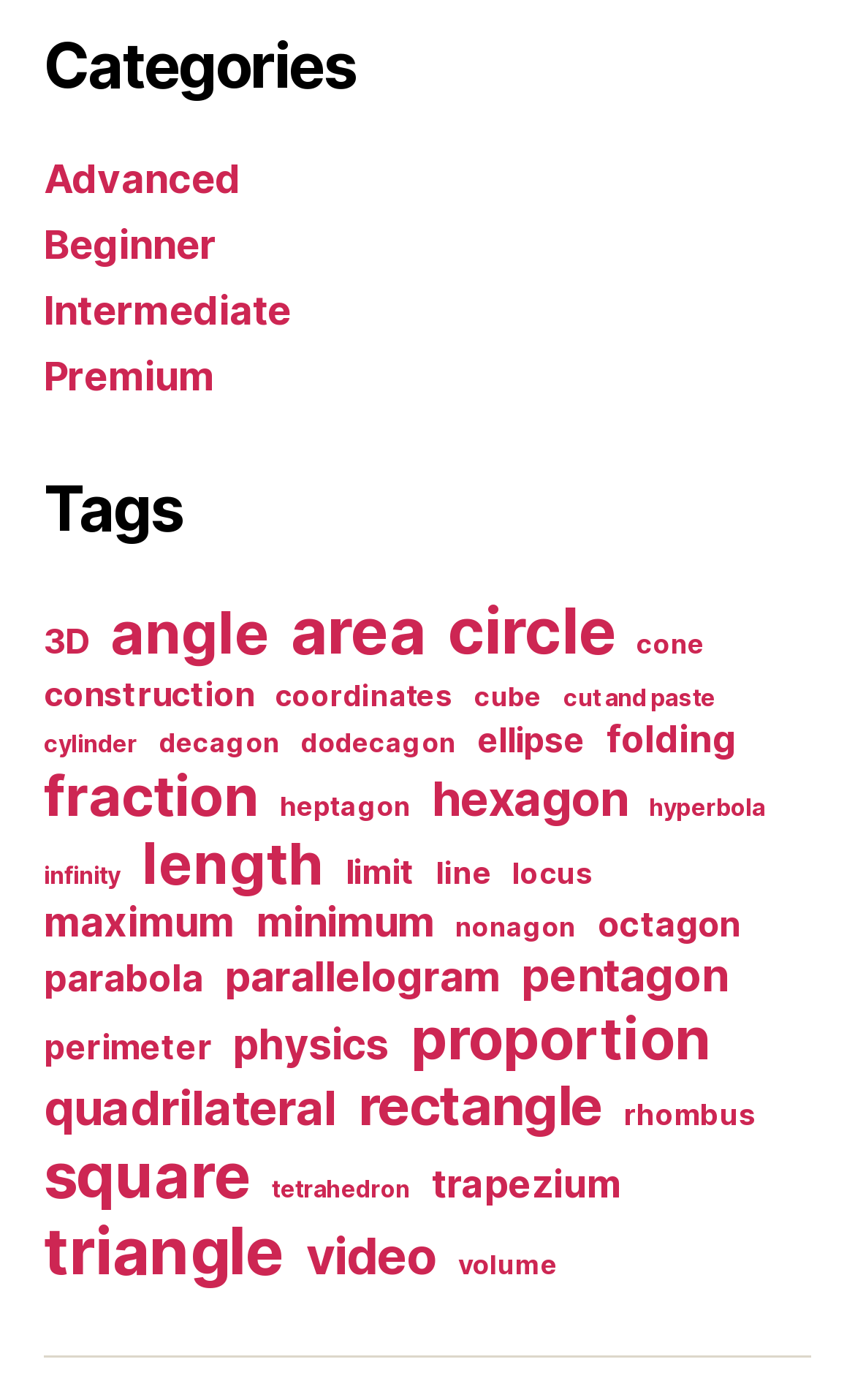Locate the UI element described as follows: "WhatsApp Us". Return the bounding box coordinates as four float numbers between 0 and 1 in the order [left, top, right, bottom].

None